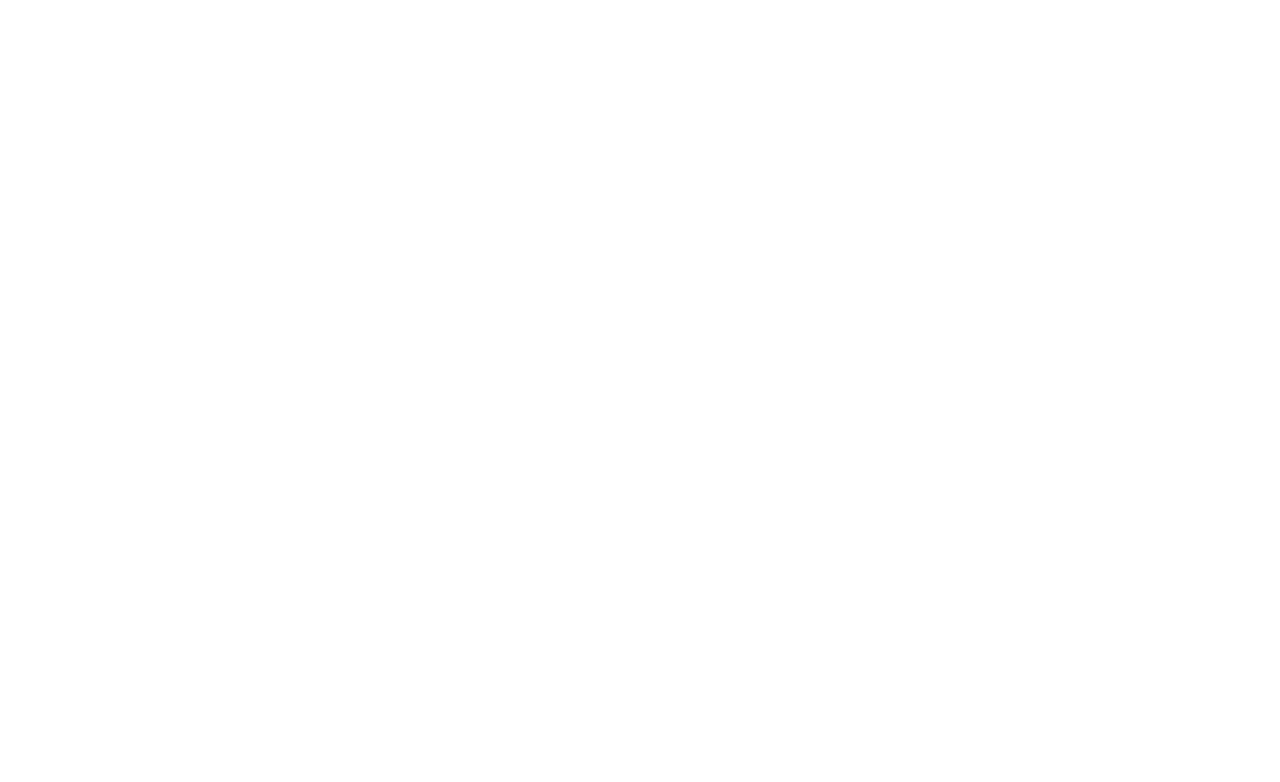Please identify the bounding box coordinates for the region that you need to click to follow this instruction: "go to the HOME page".

[0.527, 0.0, 0.568, 0.096]